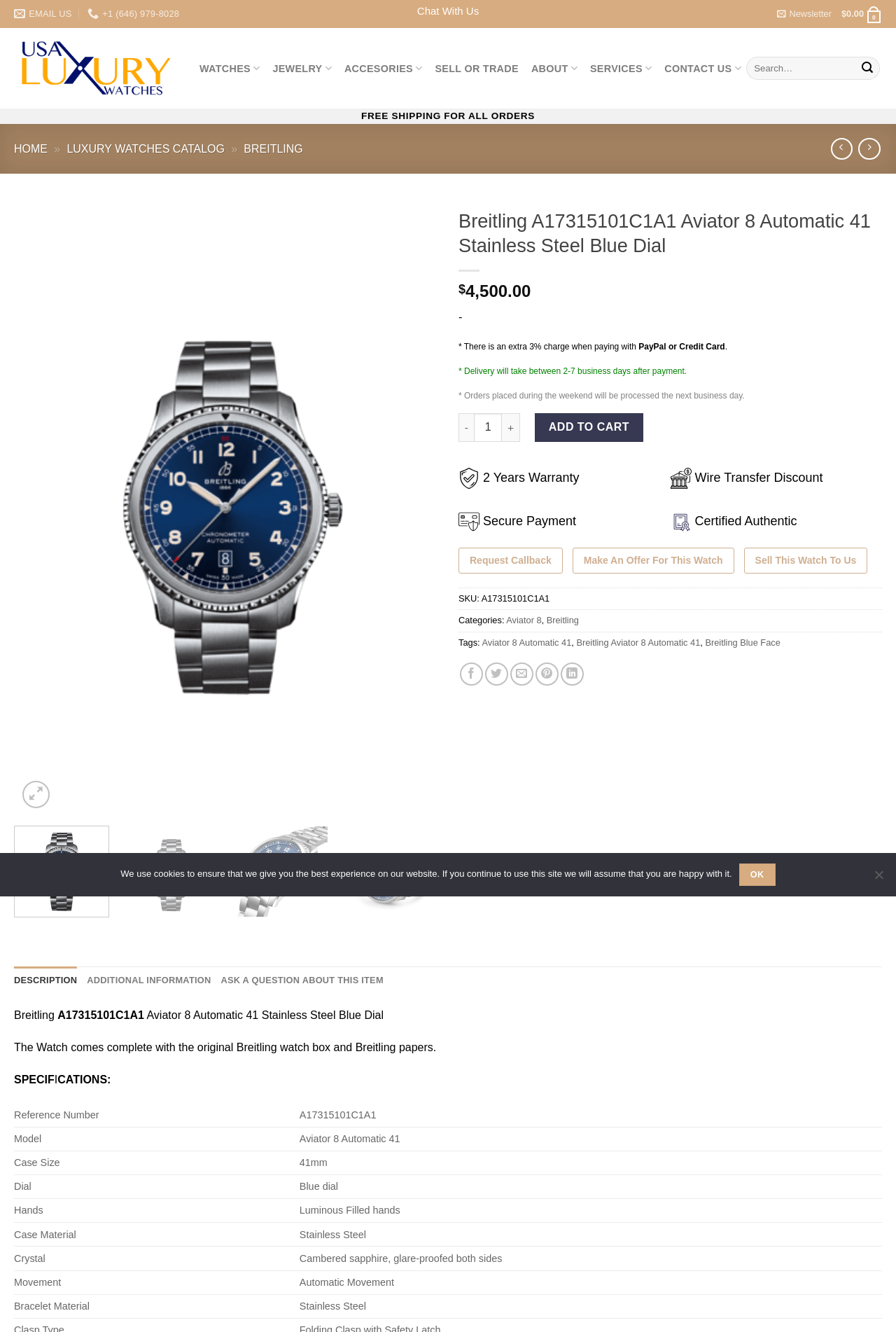What is the color of the watch dial?
Refer to the image and give a detailed answer to the question.

The color of the watch dial can be determined by looking at the product title 'Breitling A17315101C1A1 Aviator 8 Automatic 41 Stainless Steel Blue Dial', where it is stated as 'Blue Dial'.